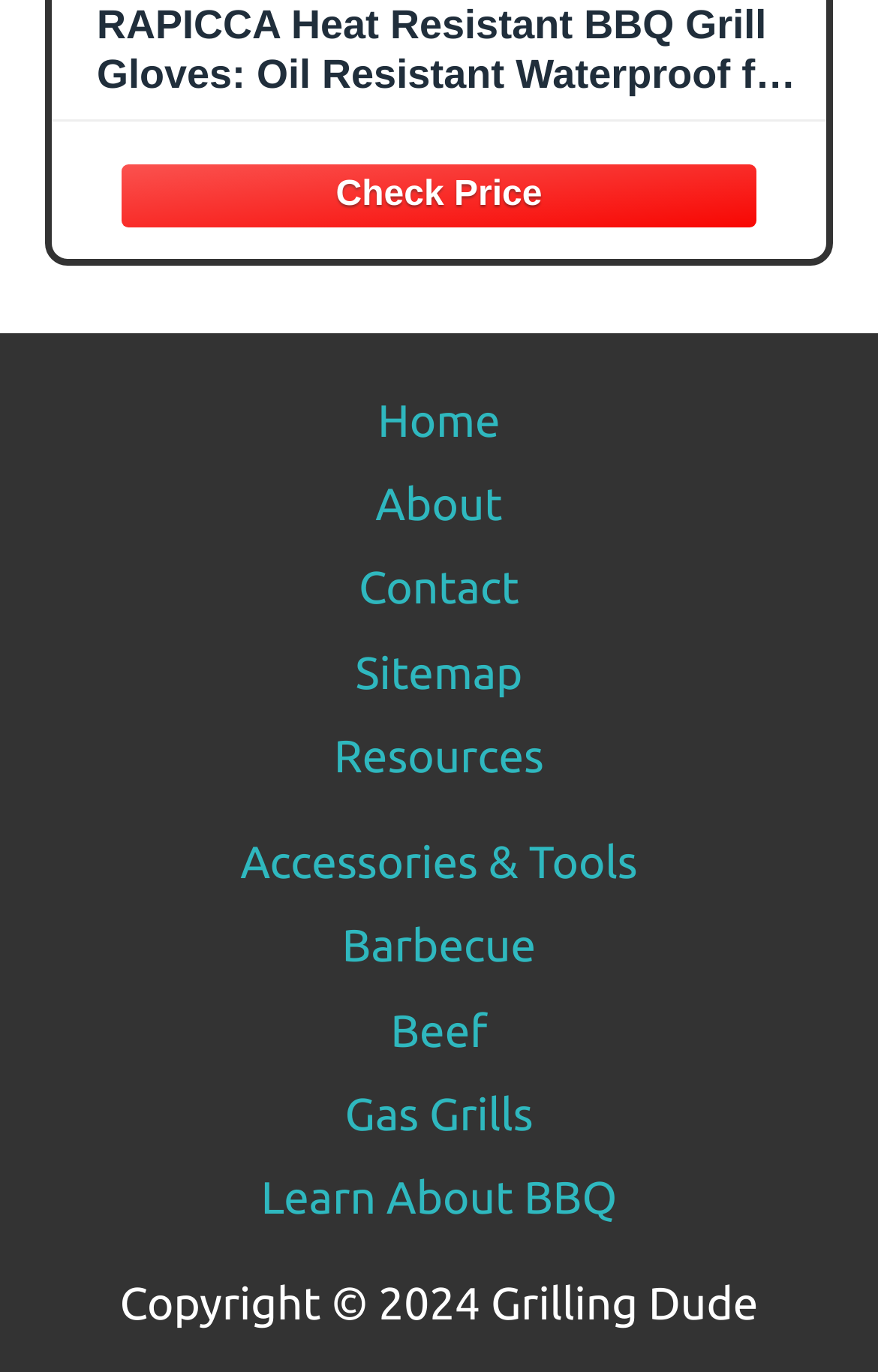Answer the question with a brief word or phrase:
How many links are in the footer menu?

5